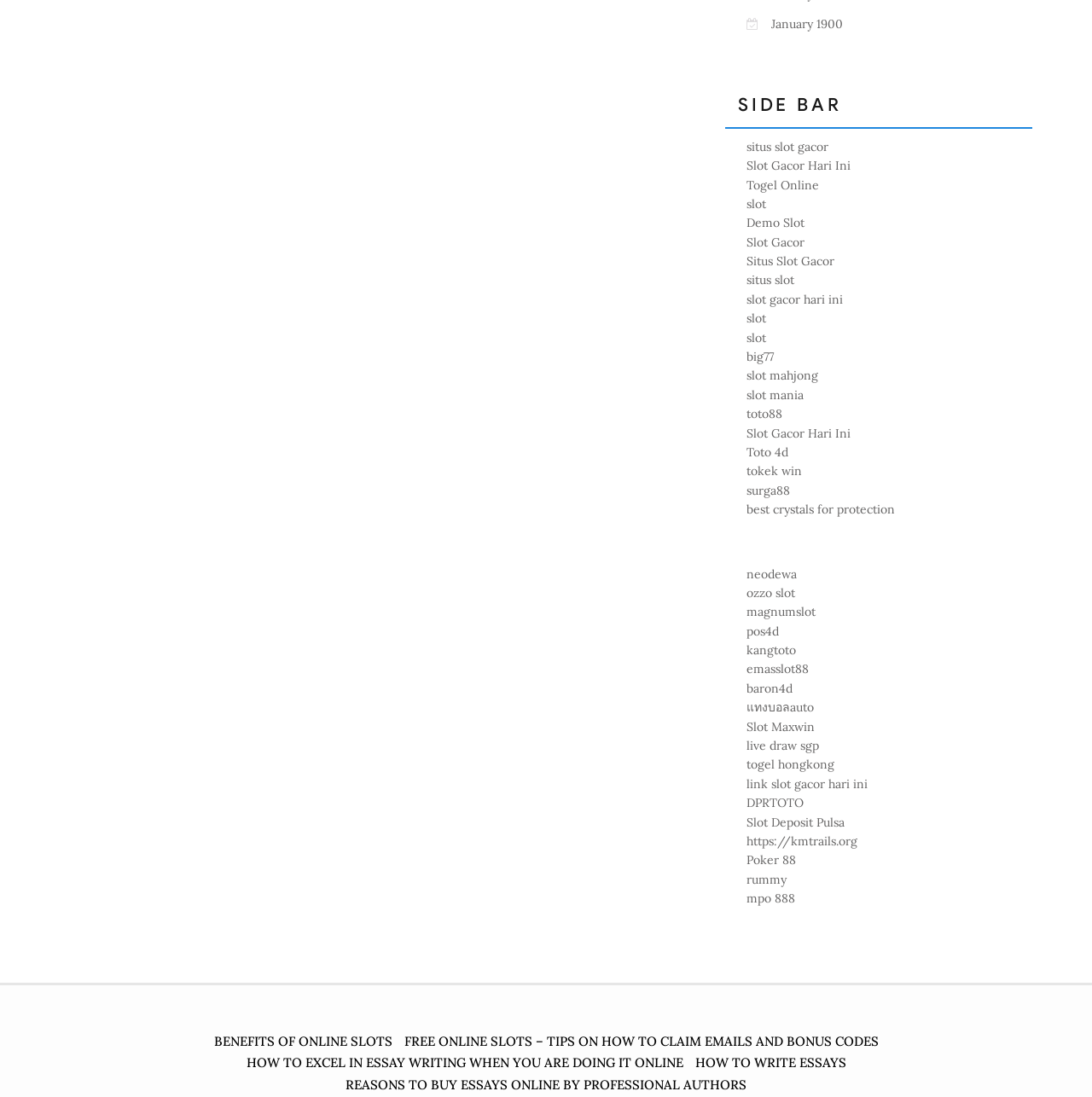Determine the bounding box coordinates (top-left x, top-left y, bottom-right x, bottom-right y) of the UI element described in the following text: neodewa

[0.684, 0.516, 0.73, 0.53]